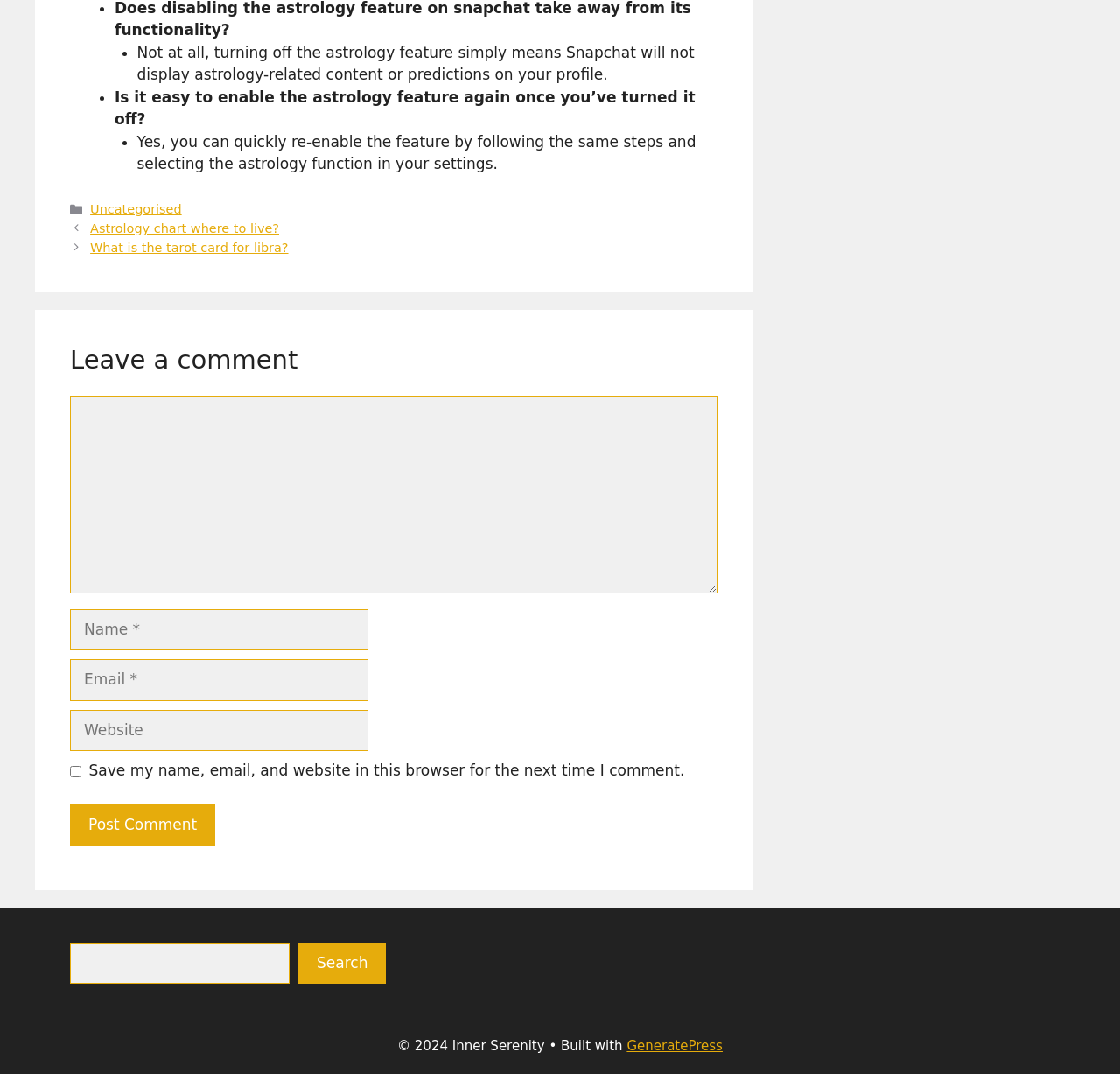Identify the bounding box for the element characterized by the following description: "Search".

[0.266, 0.878, 0.345, 0.916]